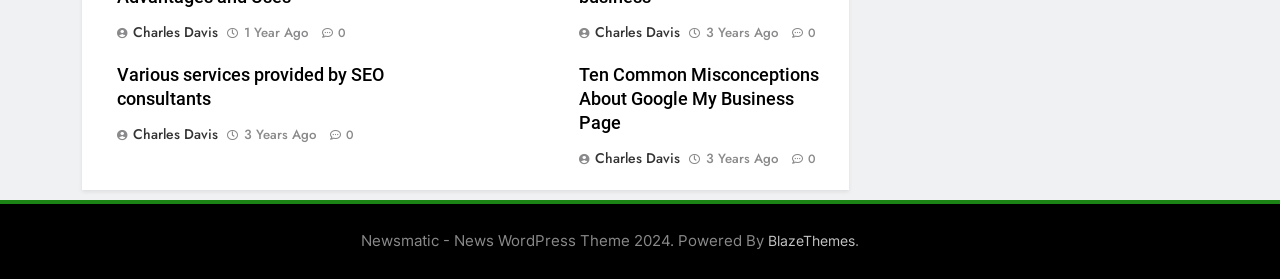What is the position of the figure in the second article?
Using the image as a reference, deliver a detailed and thorough answer to the question.

The second article has a figure element with a bounding box coordinate [0.372, 0.293, 0.441, 0.546], which is below the heading element with a bounding box coordinate [0.452, 0.23, 0.648, 0.487]. This suggests that the figure is positioned below the heading in the second article.